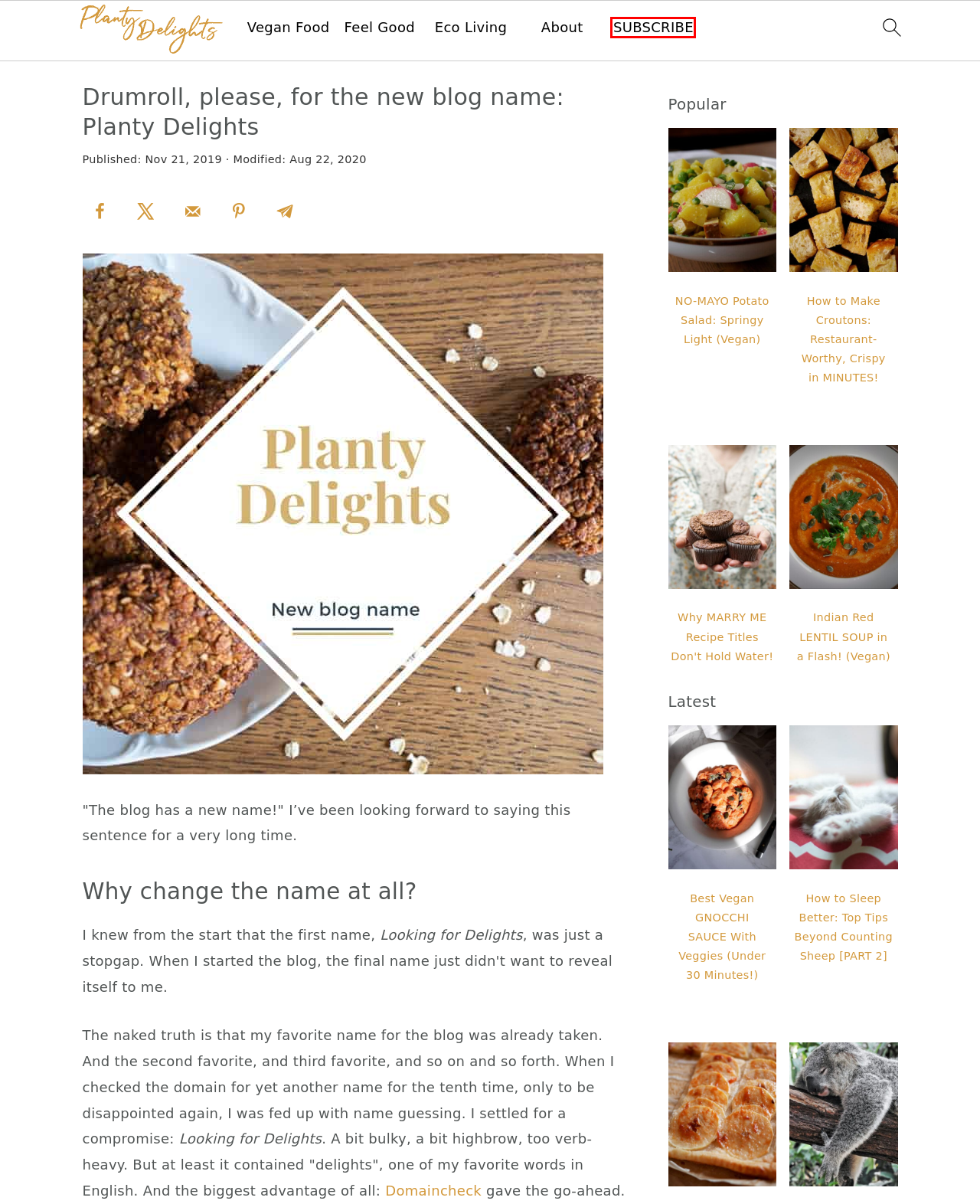Examine the screenshot of a webpage with a red rectangle bounding box. Select the most accurate webpage description that matches the new webpage after clicking the element within the bounding box. Here are the candidates:
A. How to Make Croutons: Restaurant-Worthy, Crispy in MINUTES!
B. Best Vegan GNOCCHI SAUCE With Veggies (Under 30 Minutes!)
C. Why MARRY ME Recipe Titles Don't Hold Water!
D. Planty Delights - Feeling Good. Enjoying Vegan Food.
E. Subscribe - Planty Delights
F. Indian Red LENTIL SOUP in a Flash! (Vegan)
G. NO-MAYO Potato Salad: Springy Light (Vegan) - Planty Delights
H. How to Sleep Better: Top Tips (PART 2)

E